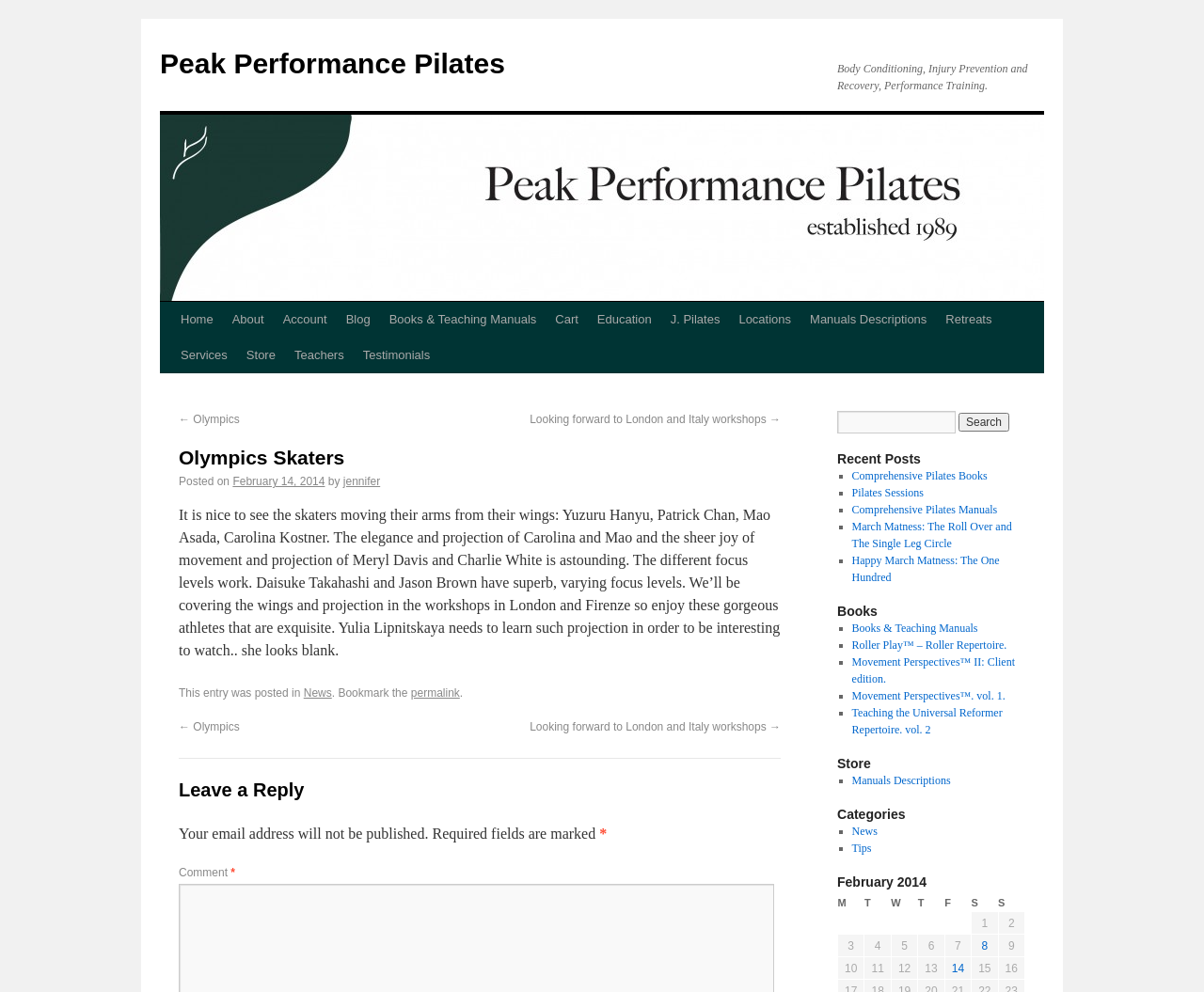Please identify the bounding box coordinates of the clickable region that I should interact with to perform the following instruction: "Search for something". The coordinates should be expressed as four float numbers between 0 and 1, i.e., [left, top, right, bottom].

[0.695, 0.414, 0.794, 0.437]